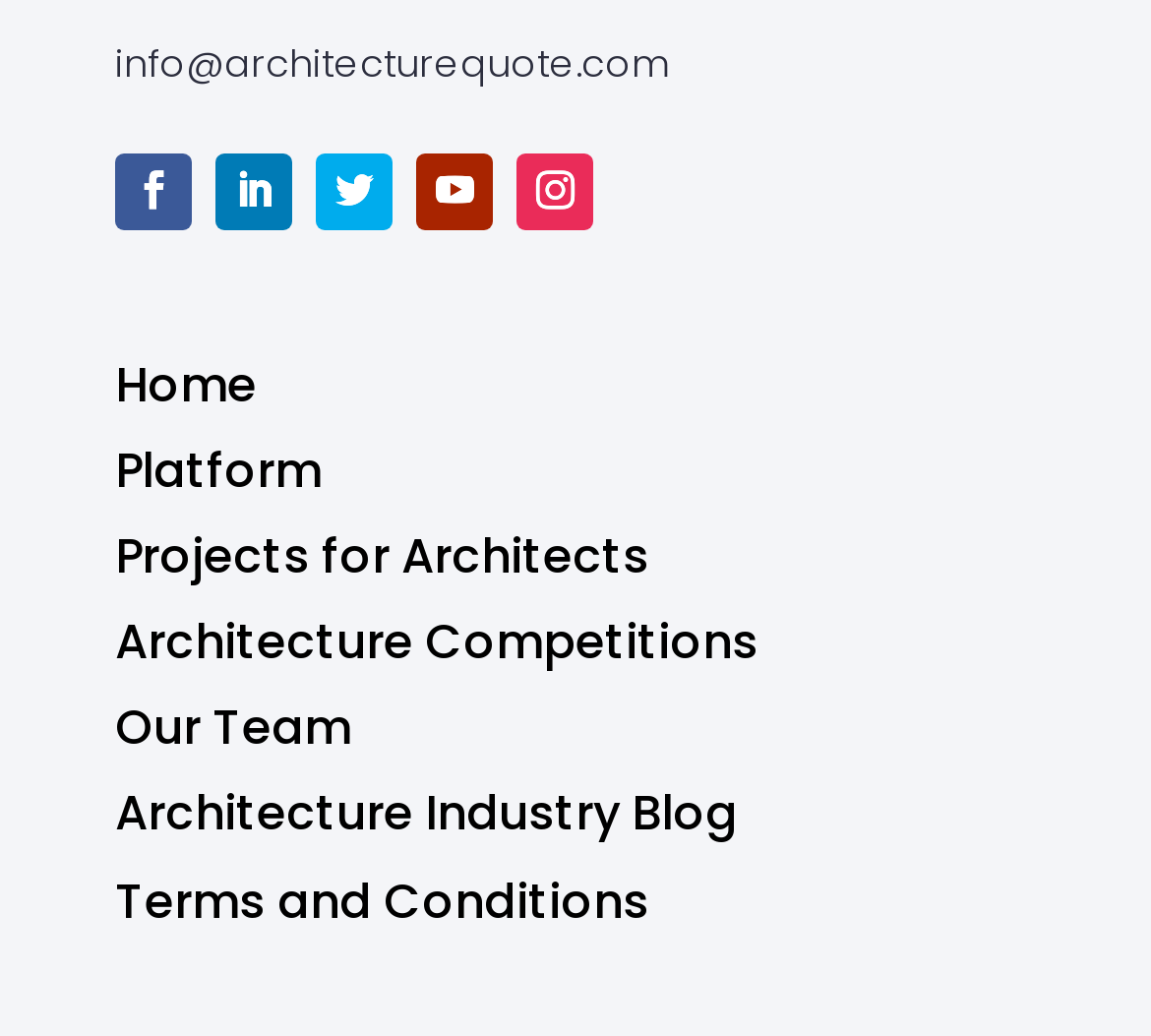What is the third menu item?
Refer to the image and give a detailed answer to the question.

The third menu item is 'Projects for Architects' which is a static text element with bounding box coordinates [0.1, 0.504, 0.564, 0.569] located below the 'Platform' menu item.